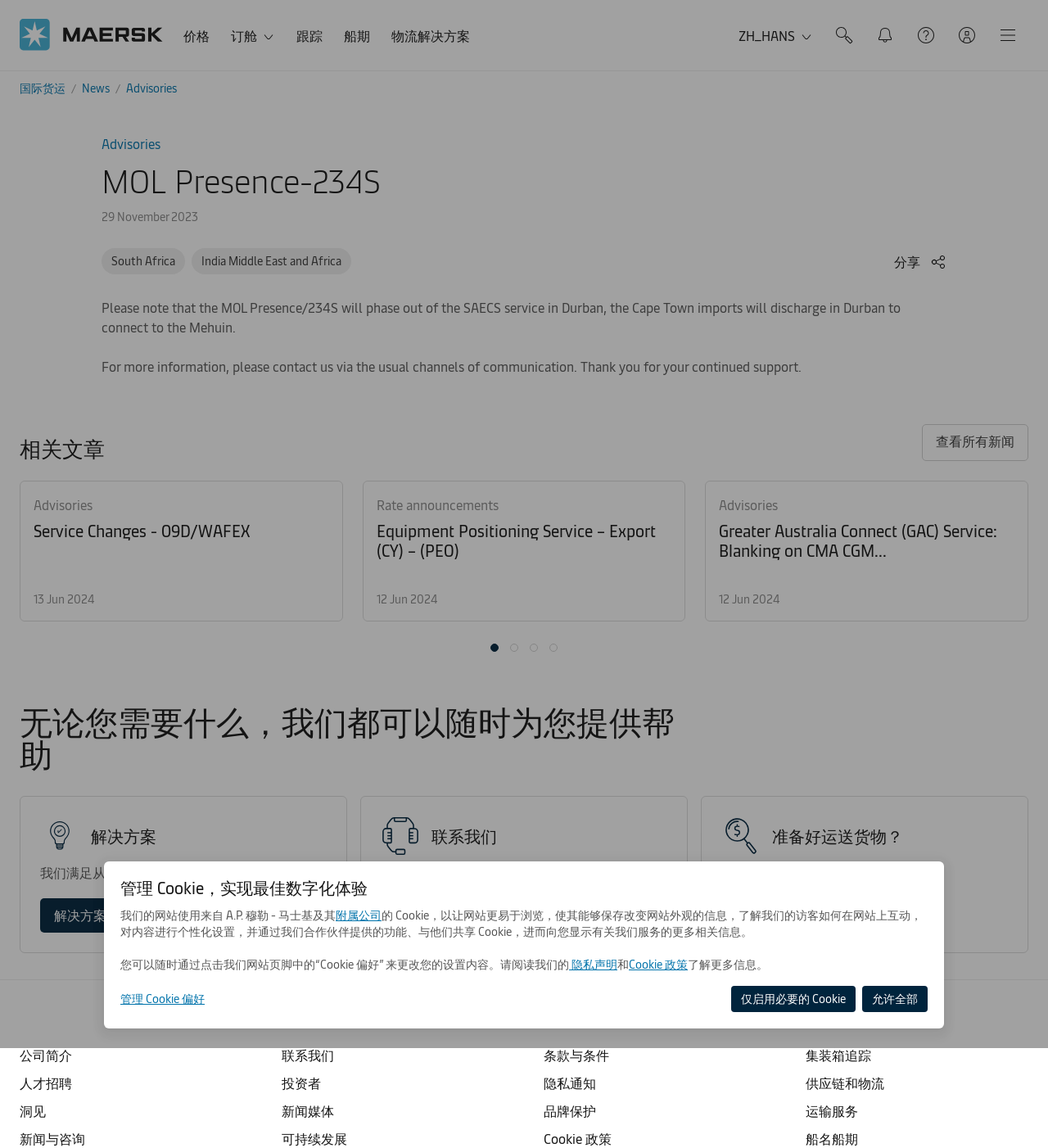Determine the bounding box for the described UI element: "parent_node: 跳至内容".

[0.019, 0.017, 0.155, 0.045]